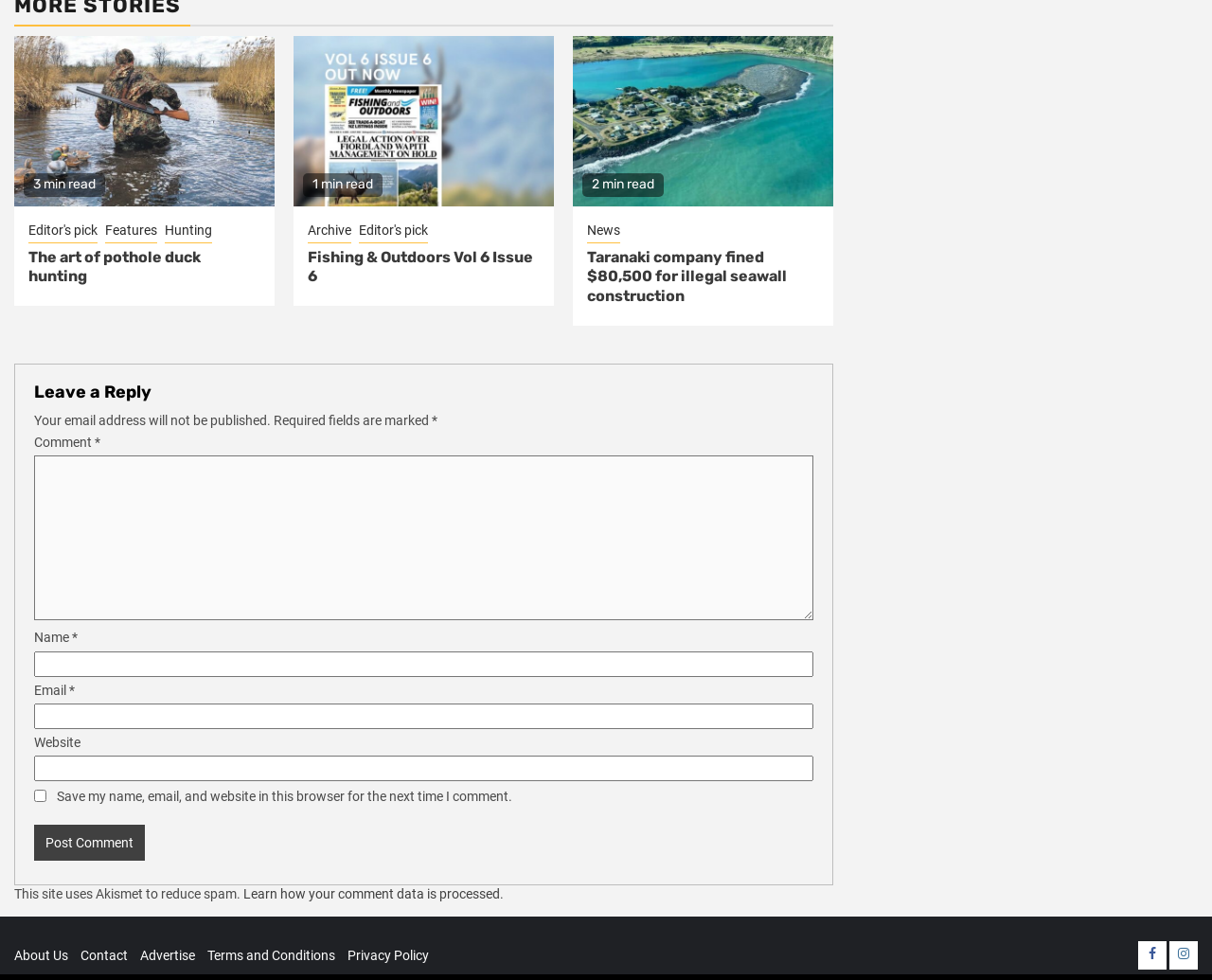Please determine the bounding box coordinates of the element to click on in order to accomplish the following task: "Click on 'Editor's pick'". Ensure the coordinates are four float numbers ranging from 0 to 1, i.e., [left, top, right, bottom].

[0.023, 0.225, 0.08, 0.248]